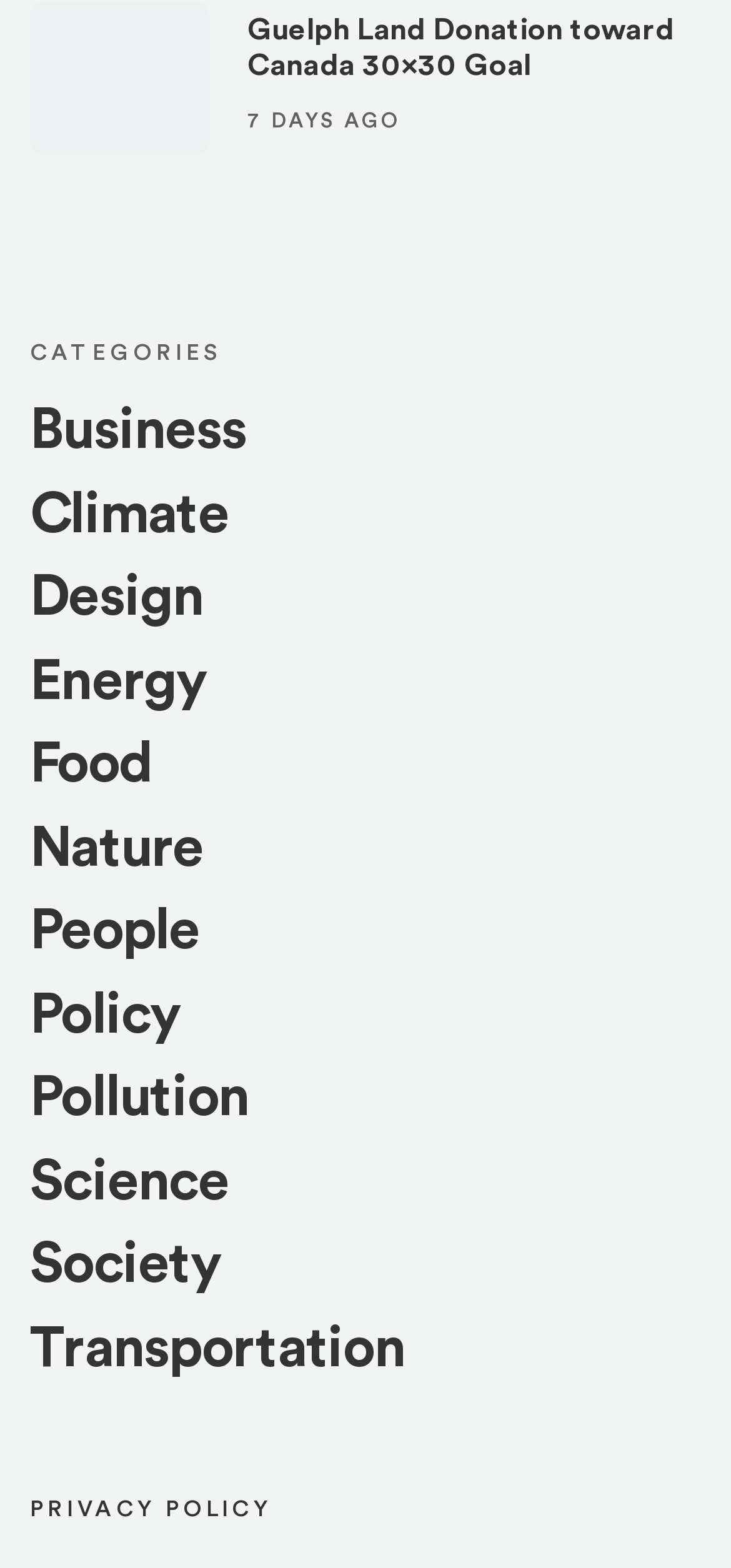Please respond to the question using a single word or phrase:
Is there a privacy policy available?

Yes